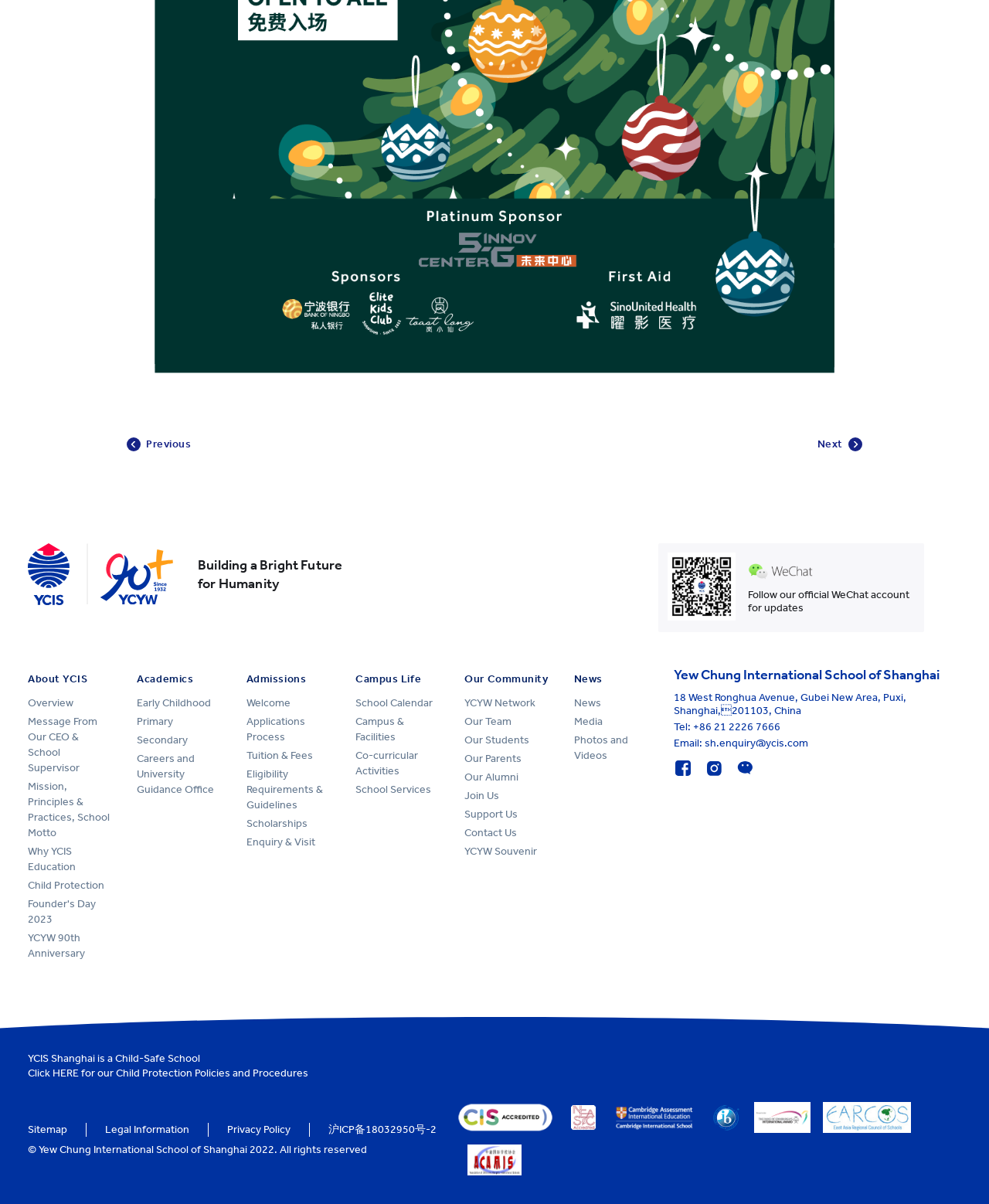Find the bounding box coordinates for the area that must be clicked to perform this action: "Click the 'About YCIS' link".

[0.028, 0.559, 0.089, 0.57]